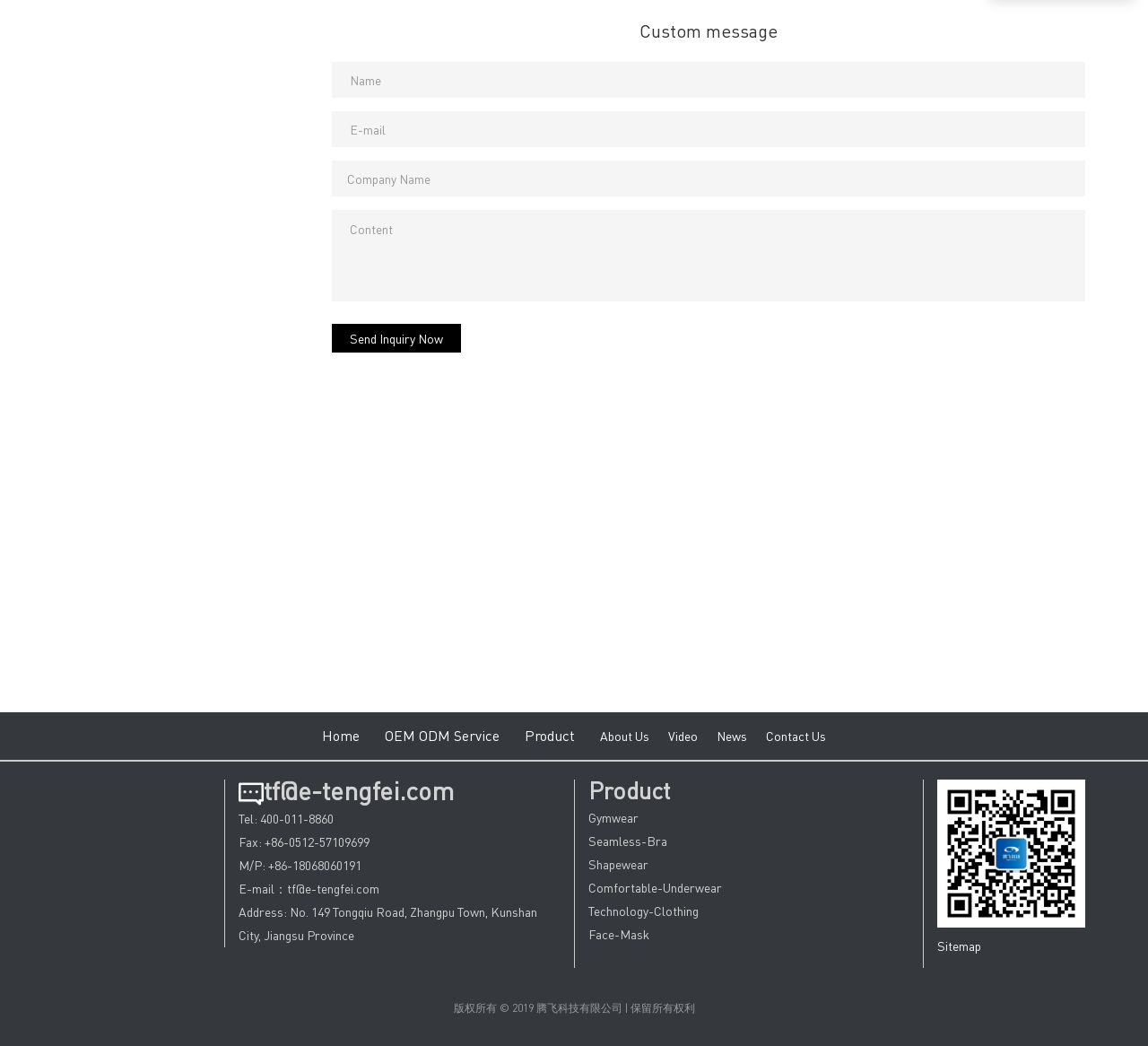Using the element description provided, determine the bounding box coordinates in the format (top-left x, top-left y, bottom-right x, bottom-right y). Ensure that all values are floating point numbers between 0 and 1. Element description: Home

[0.28, 0.694, 0.335, 0.712]